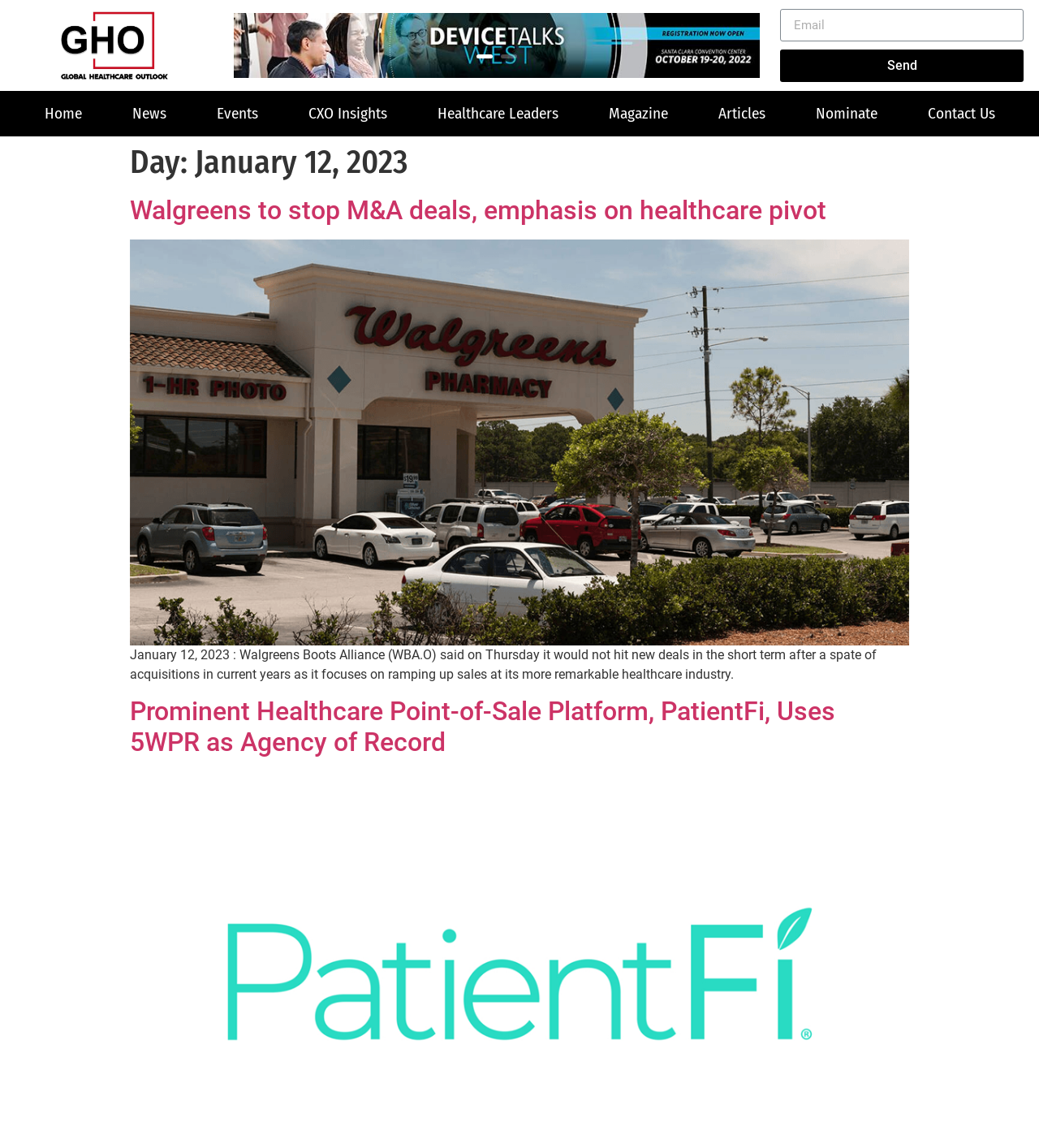Find the bounding box coordinates of the element's region that should be clicked in order to follow the given instruction: "Click the 'GHO' link". The coordinates should consist of four float numbers between 0 and 1, i.e., [left, top, right, bottom].

[0.008, 0.007, 0.217, 0.072]